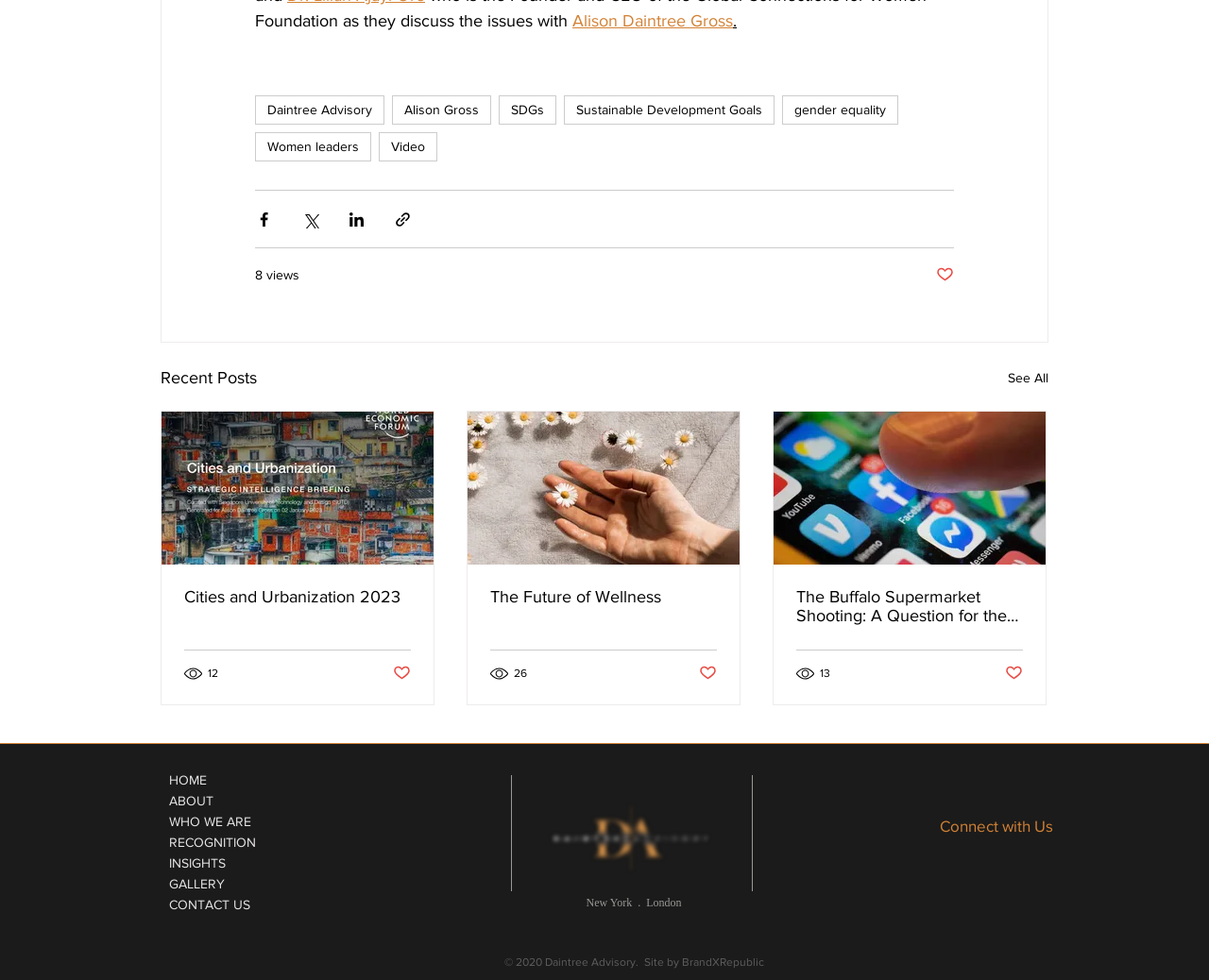How many views does the article 'Cities and Urbanization 2023' have?
Please respond to the question with as much detail as possible.

I found the answer by looking at the article section with the title 'Cities and Urbanization 2023', where I saw a generic element with the text '12 views'. This suggests that the article has 12 views.